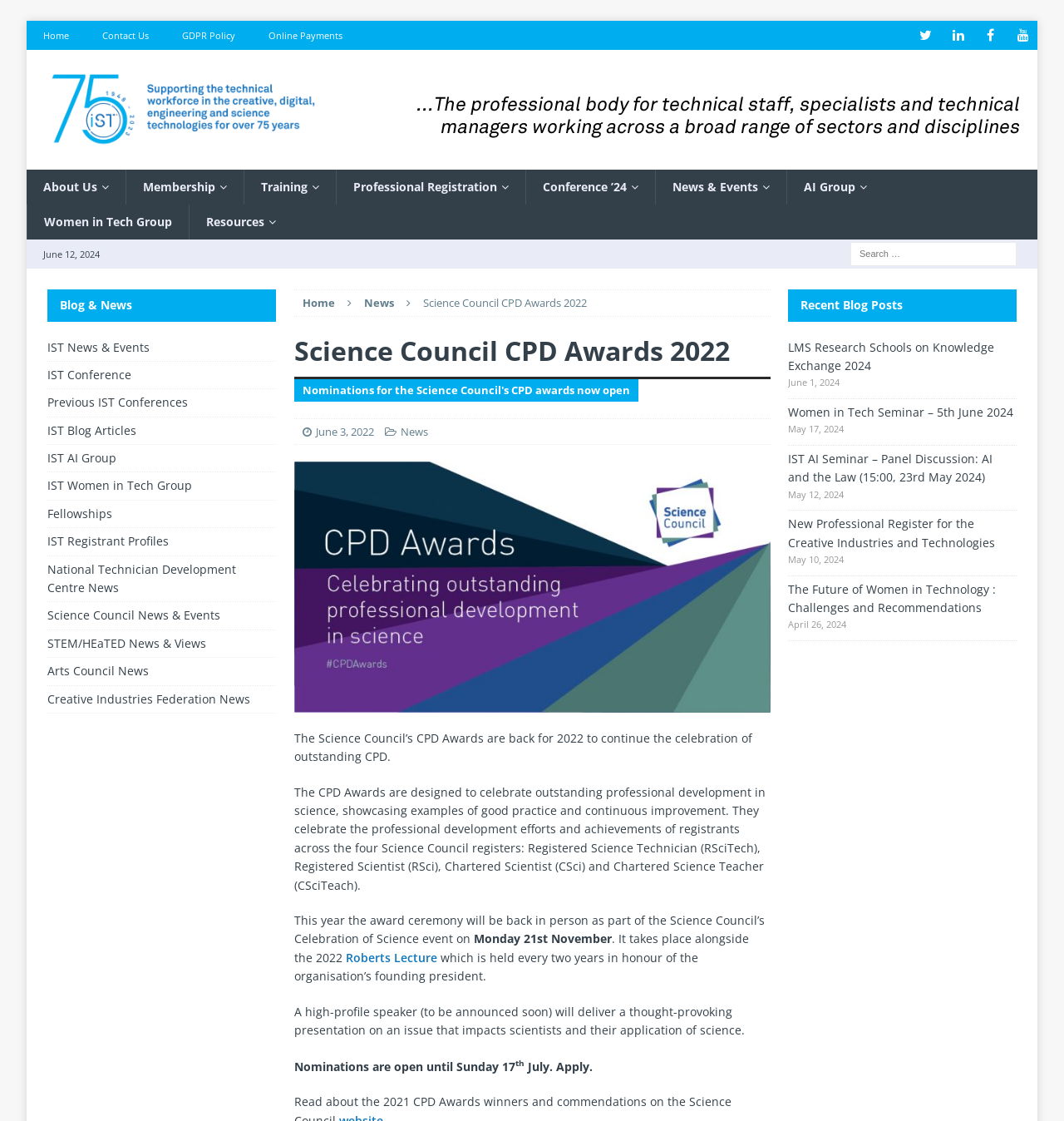Give the bounding box coordinates for this UI element: "June 3, 2022". The coordinates should be four float numbers between 0 and 1, arranged as [left, top, right, bottom].

[0.297, 0.378, 0.352, 0.391]